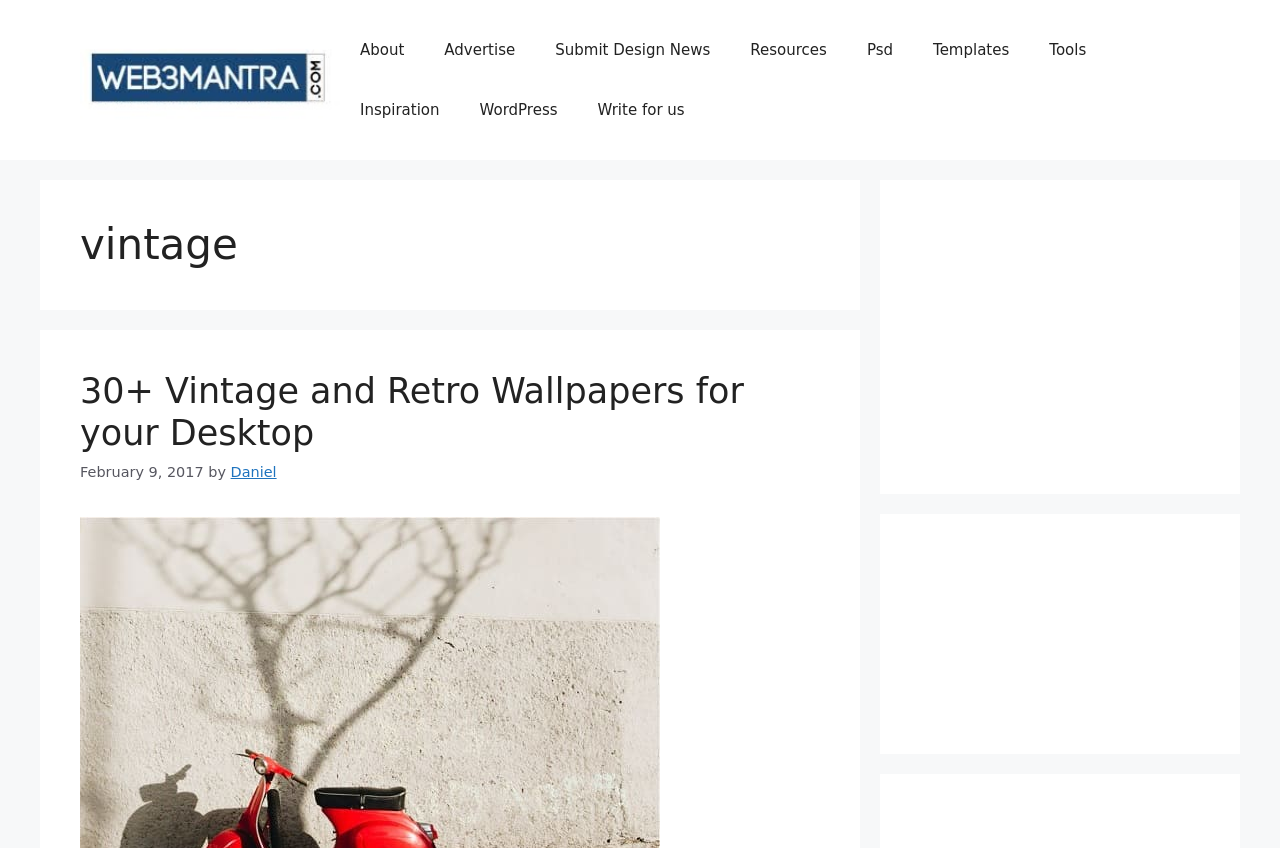Using the given element description, provide the bounding box coordinates (top-left x, top-left y, bottom-right x, bottom-right y) for the corresponding UI element in the screenshot: aria-label="Advertisement" name="aswift_1" title="Advertisement"

[0.719, 0.259, 0.938, 0.535]